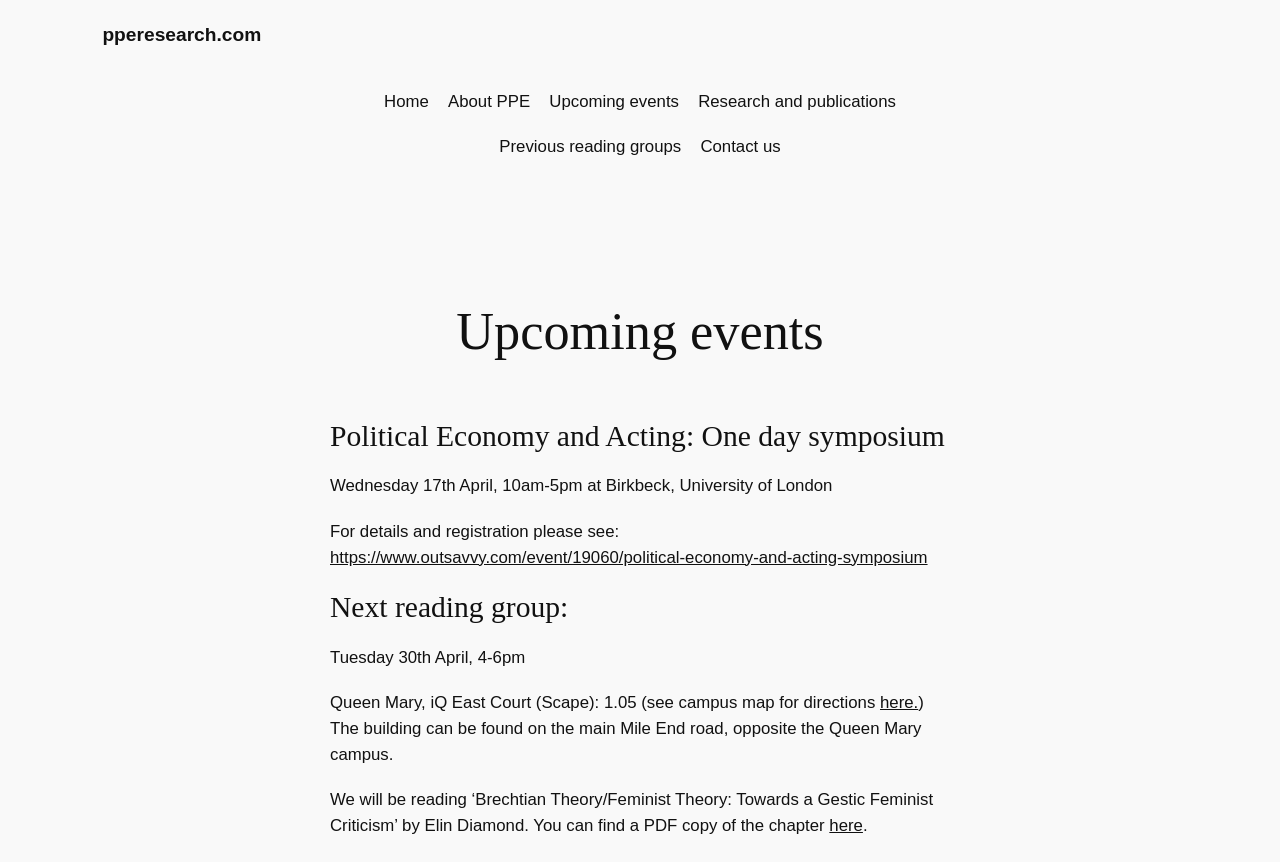Where is the next reading group taking place?
Give a single word or phrase as your answer by examining the image.

Queen Mary, iQ East Court